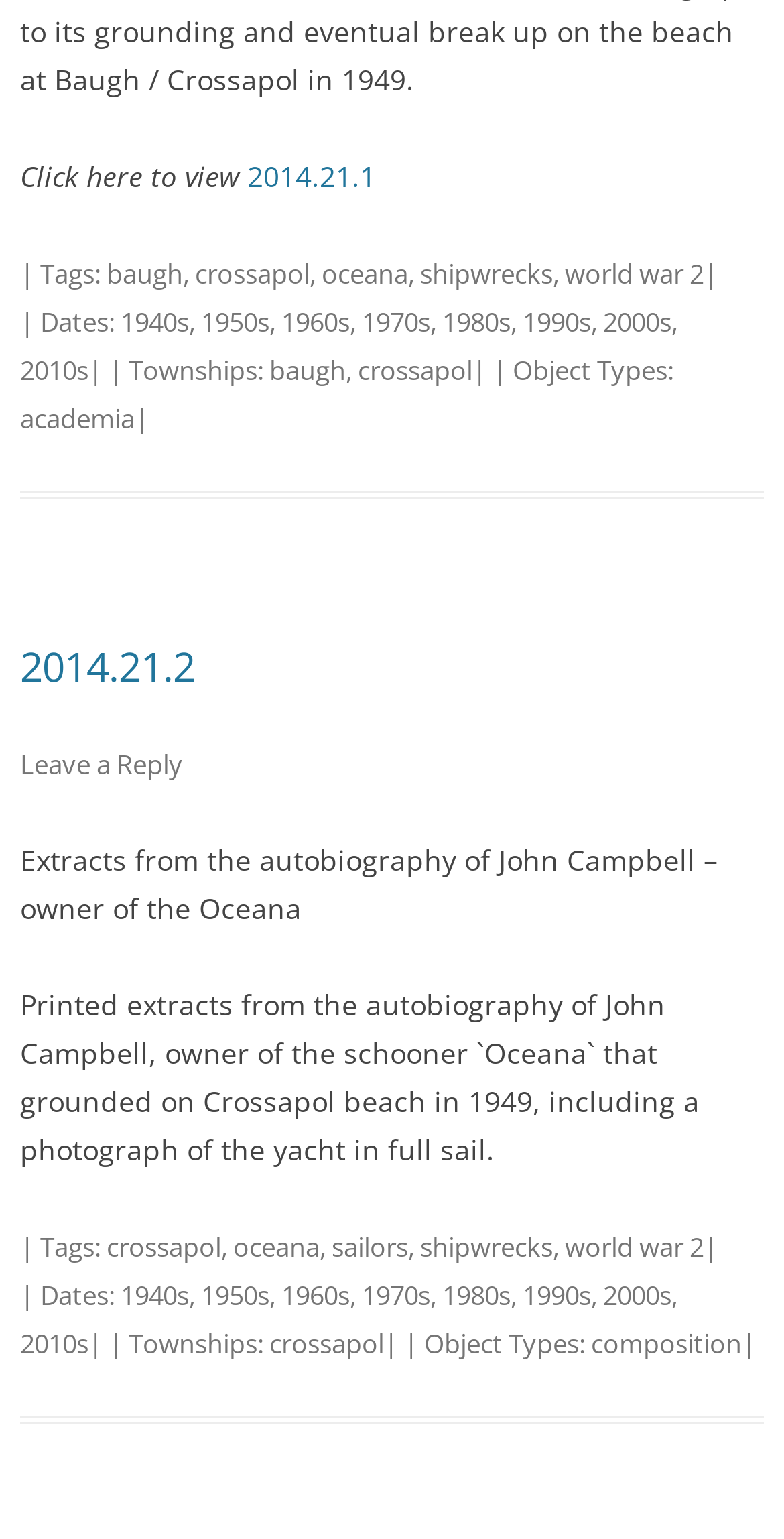Identify the bounding box coordinates for the UI element described as follows: oceana. Use the format (top-left x, top-left y, bottom-right x, bottom-right y) and ensure all values are floating point numbers between 0 and 1.

[0.297, 0.798, 0.408, 0.822]